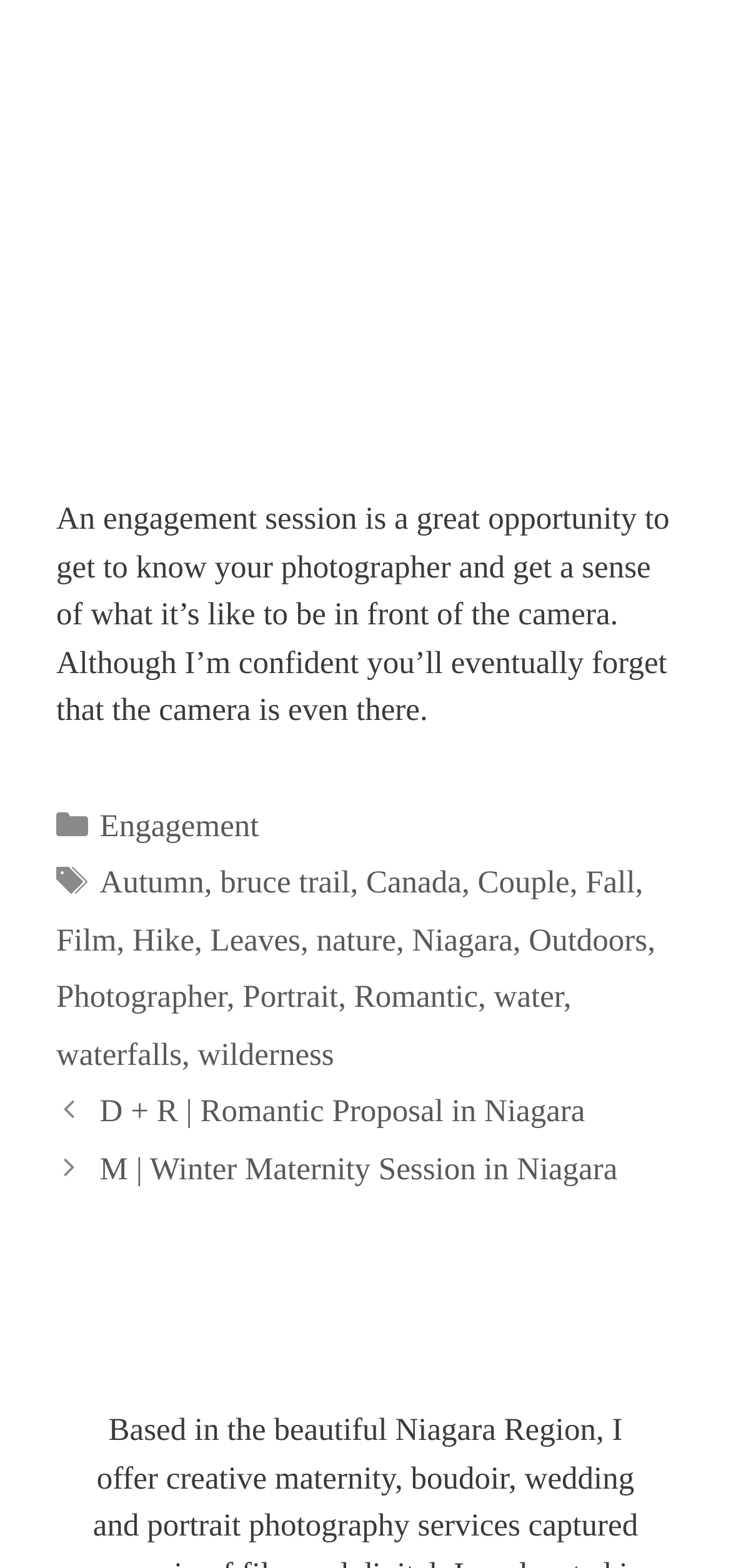Locate the bounding box of the UI element defined by this description: "Niagara". The coordinates should be given as four float numbers between 0 and 1, formatted as [left, top, right, bottom].

[0.564, 0.588, 0.702, 0.611]